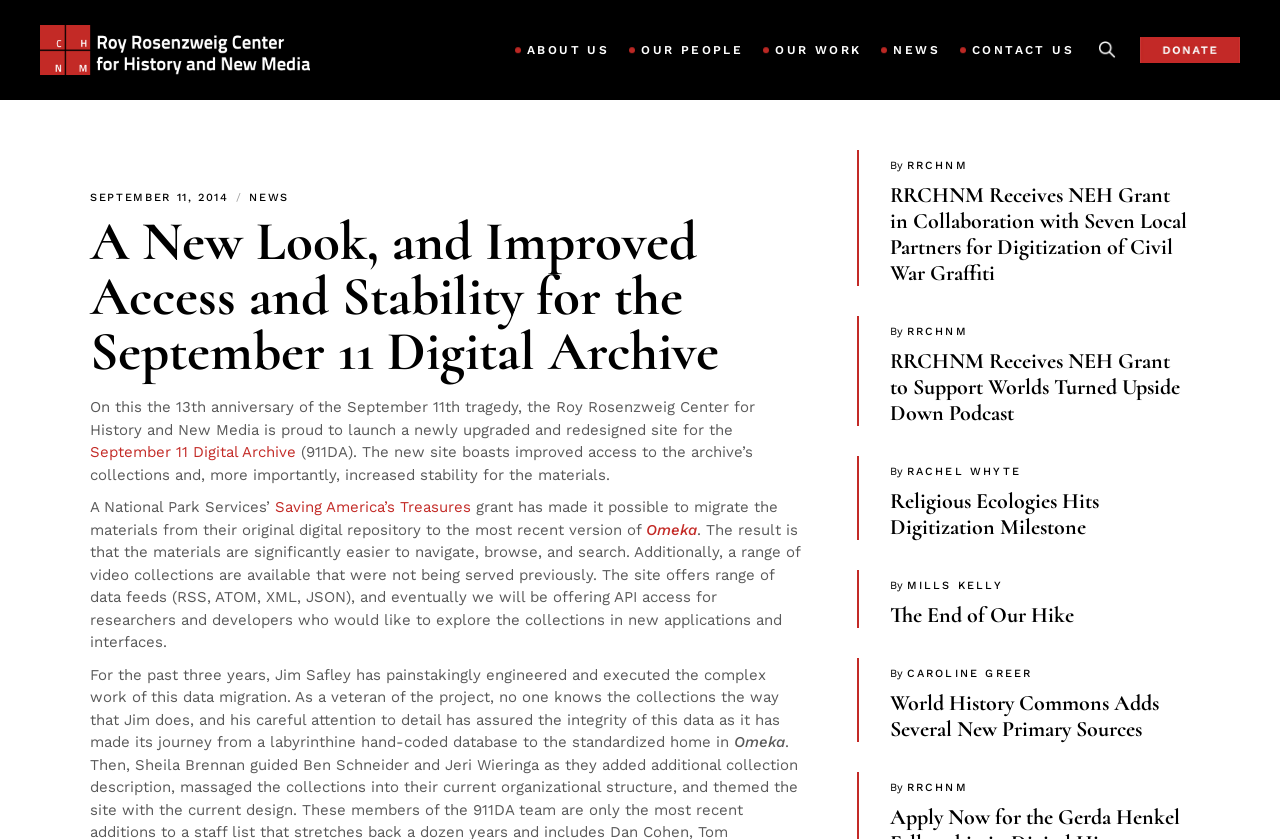Can you look at the image and give a comprehensive answer to the question:
How many articles are listed on the webpage?

I counted the number of articles by looking at the webpage structure, which shows five separate article sections with headings and text.